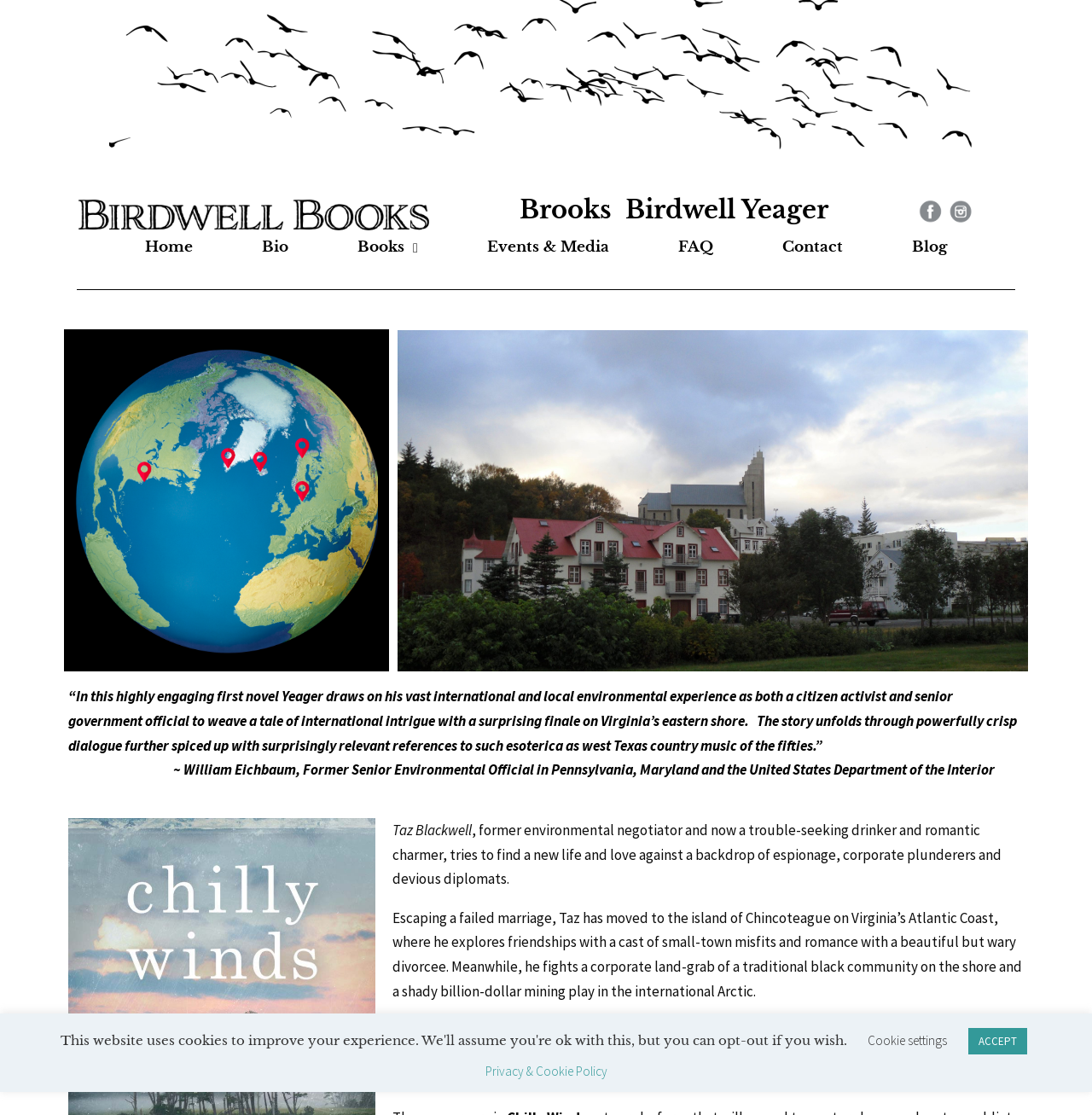What is the occupation of the main character?
Based on the image, respond with a single word or phrase.

environmental negotiator